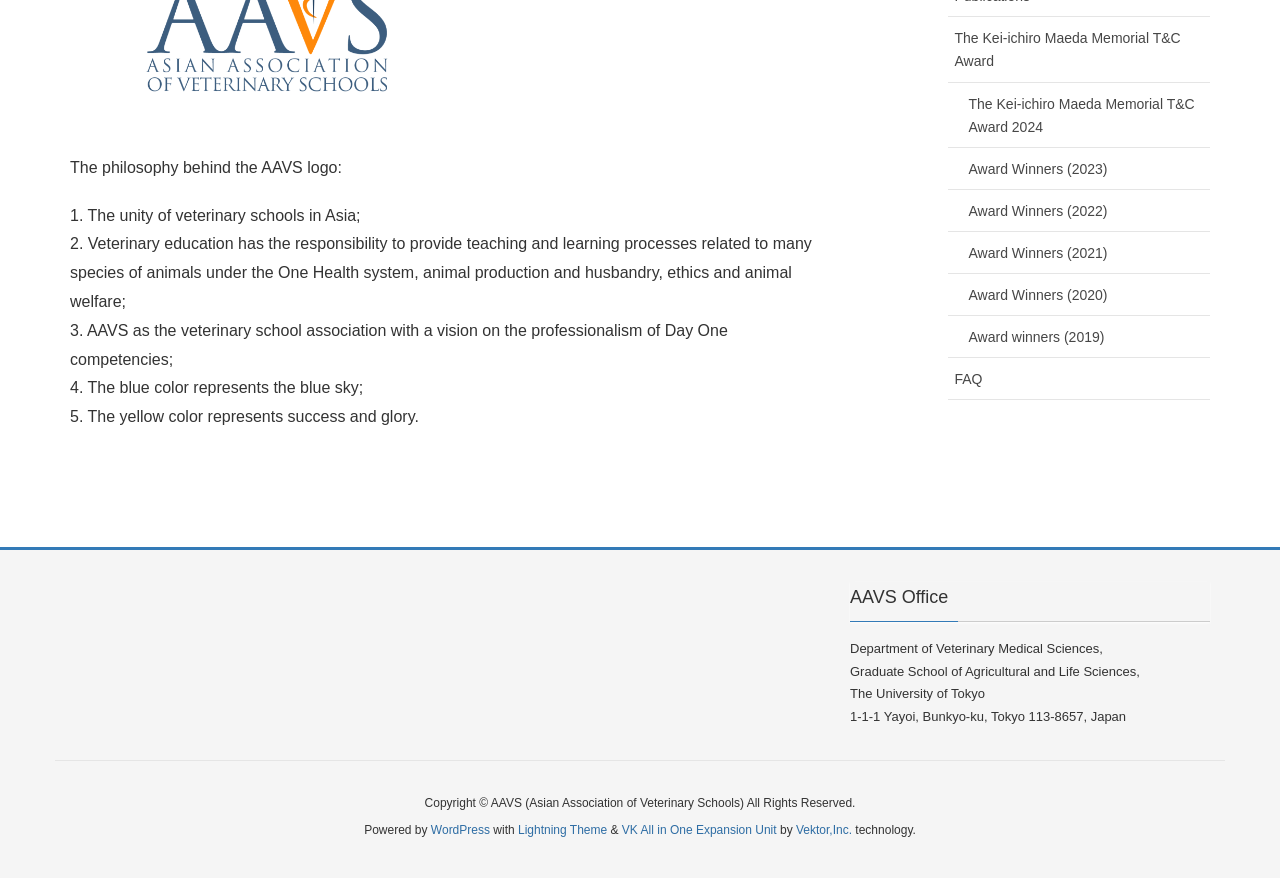From the webpage screenshot, predict the bounding box of the UI element that matches this description: "PAGE TOP".

[0.949, 0.642, 0.98, 0.685]